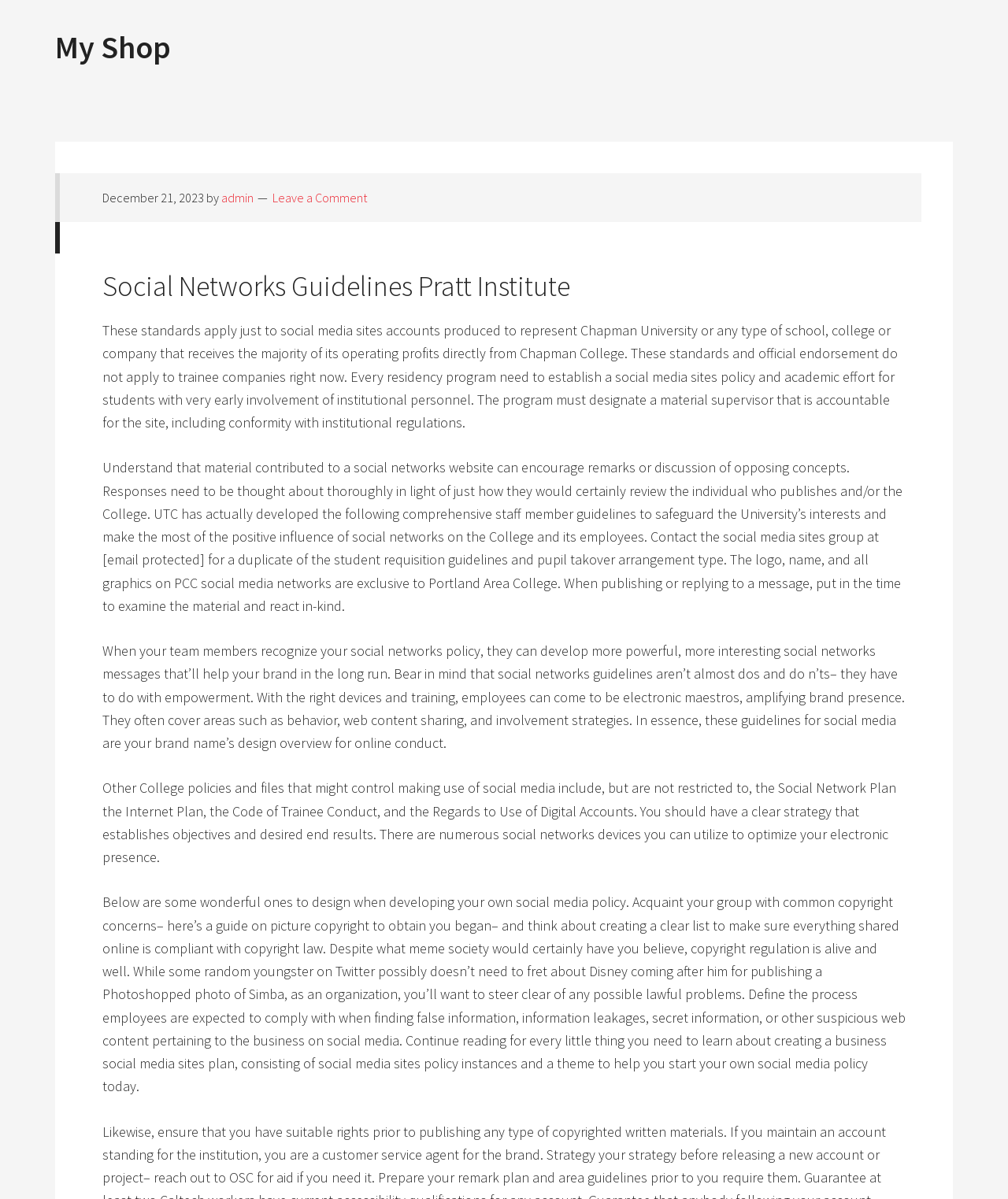Generate a comprehensive description of the webpage content.

The webpage is about Social Networks Guidelines at Pratt Institute. At the top left, there is a link to "My Shop". Below it, there is a header section with a time stamp "December 21, 2023", followed by the text "by admin" and a link to "Leave a Comment". 

Next to the header section, there is a main heading "Social Networks Guidelines Pratt Institute". Below the main heading, there are four paragraphs of text that provide guidelines and information about social media policies at Pratt Institute. The text explains the standards that apply to social media accounts representing the university, the importance of establishing a social media policy, and the need for employees to be aware of copyright issues and how to handle false information on social media.

The text is divided into four sections, each discussing a different aspect of social media guidelines, such as the need for a clear strategy, the importance of empowering employees, and the need to comply with institutional regulations. The text also mentions other college policies and files that may control the use of social media, including the Social Network Plan, the Internet Plan, and the Code of Student Conduct.